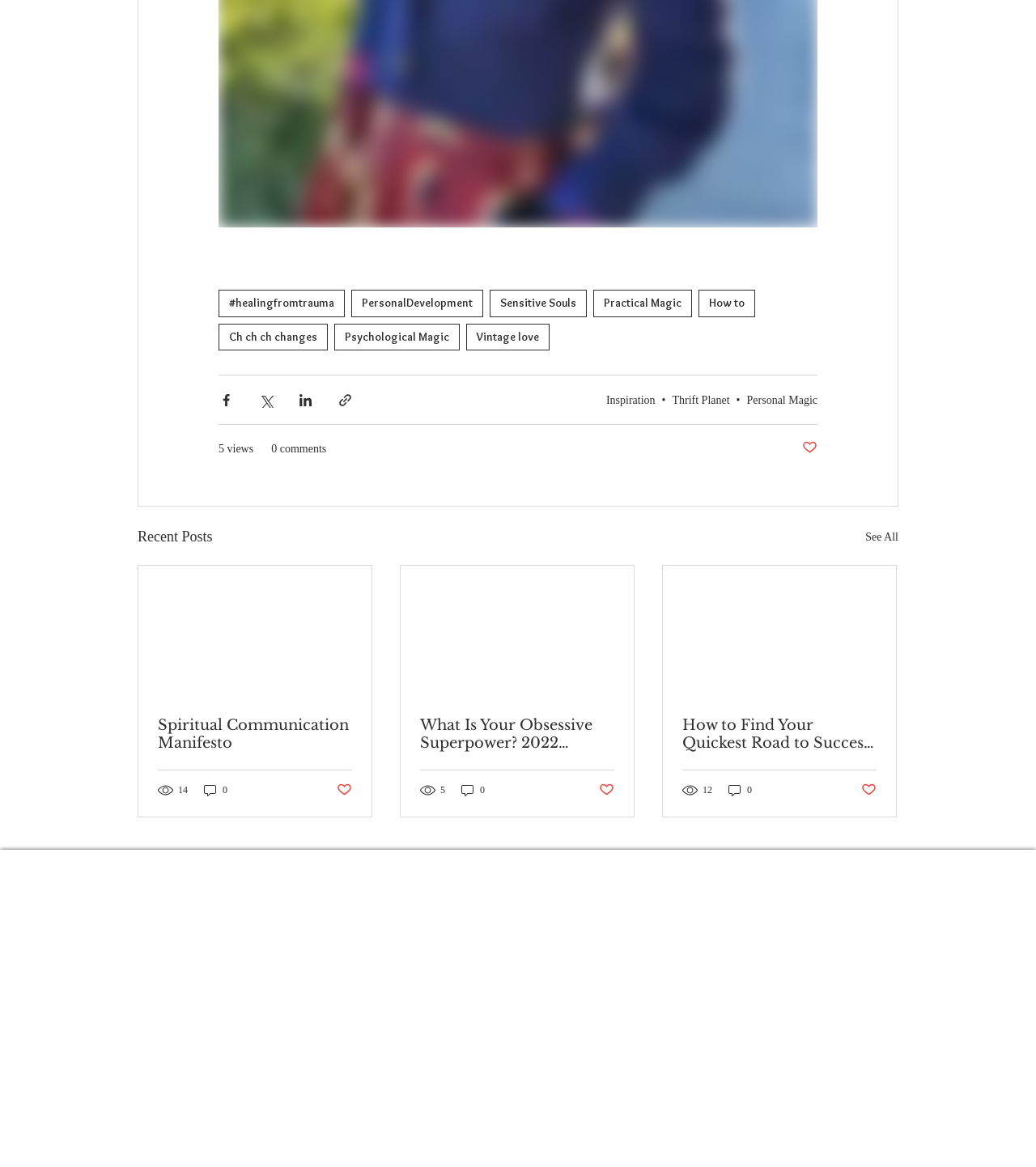Please reply with a single word or brief phrase to the question: 
How many articles are there under 'Recent Posts'?

3